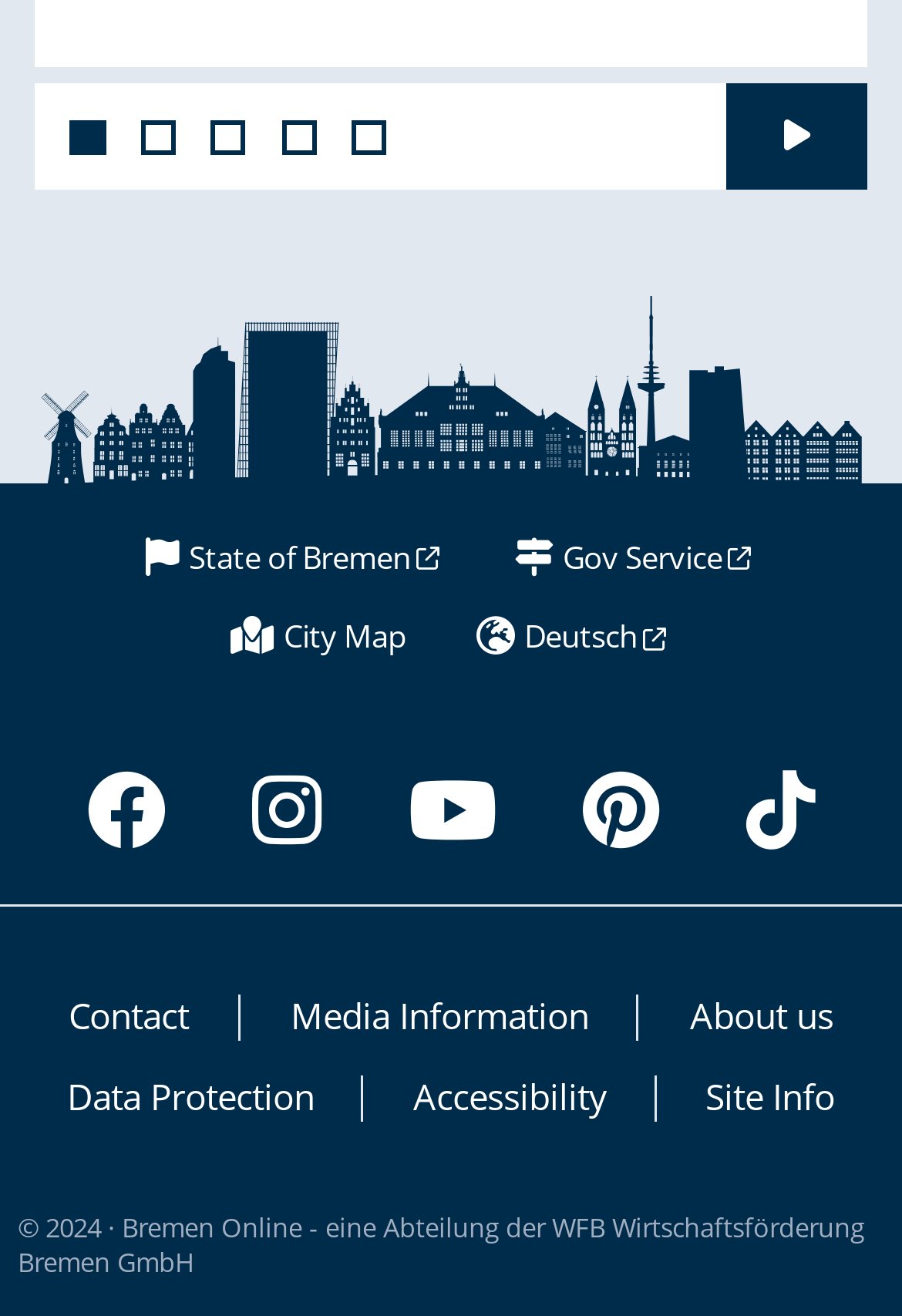What is the copyright year?
Respond to the question with a single word or phrase according to the image.

2024